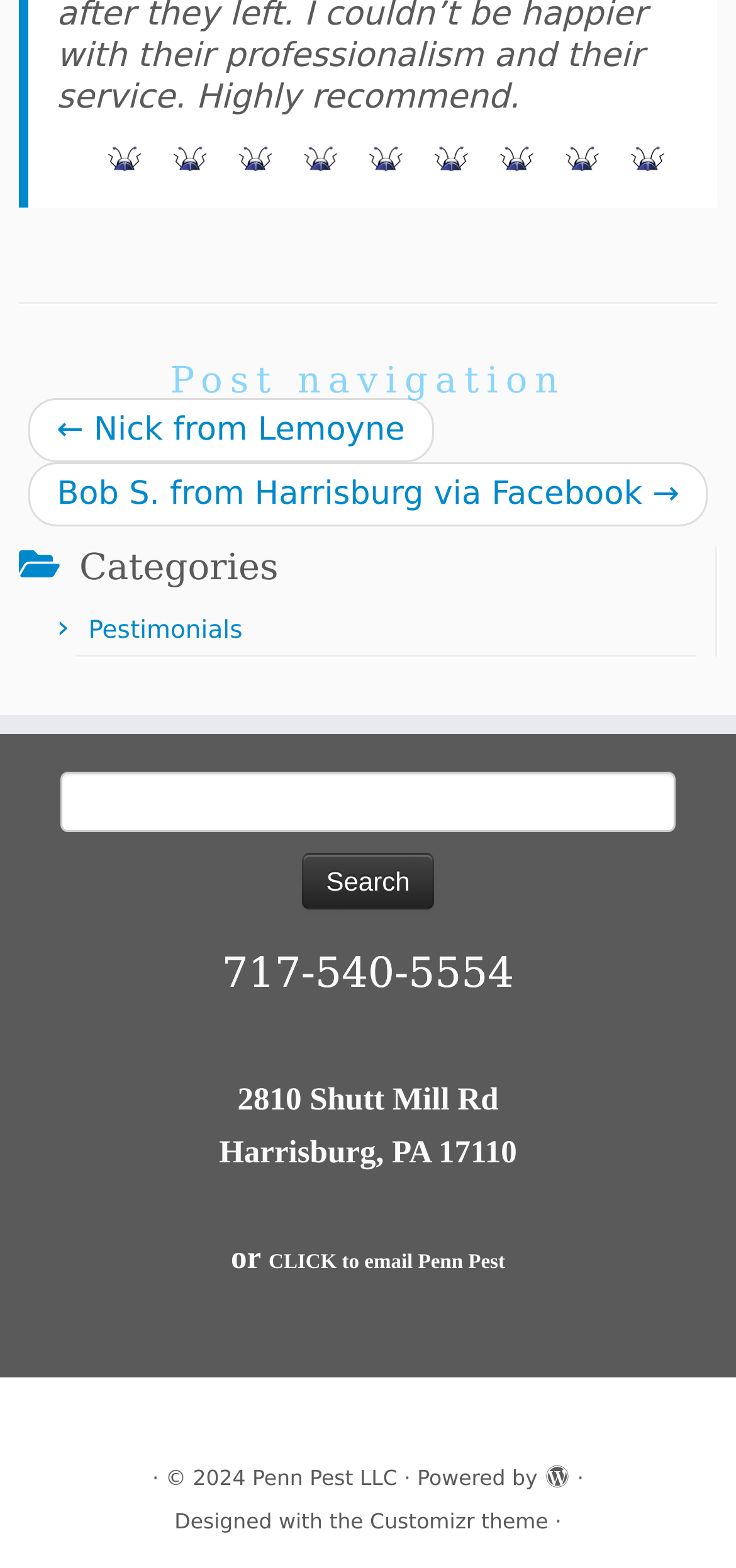Identify the bounding box coordinates necessary to click and complete the given instruction: "Click to email Penn Pest".

[0.365, 0.798, 0.686, 0.813]